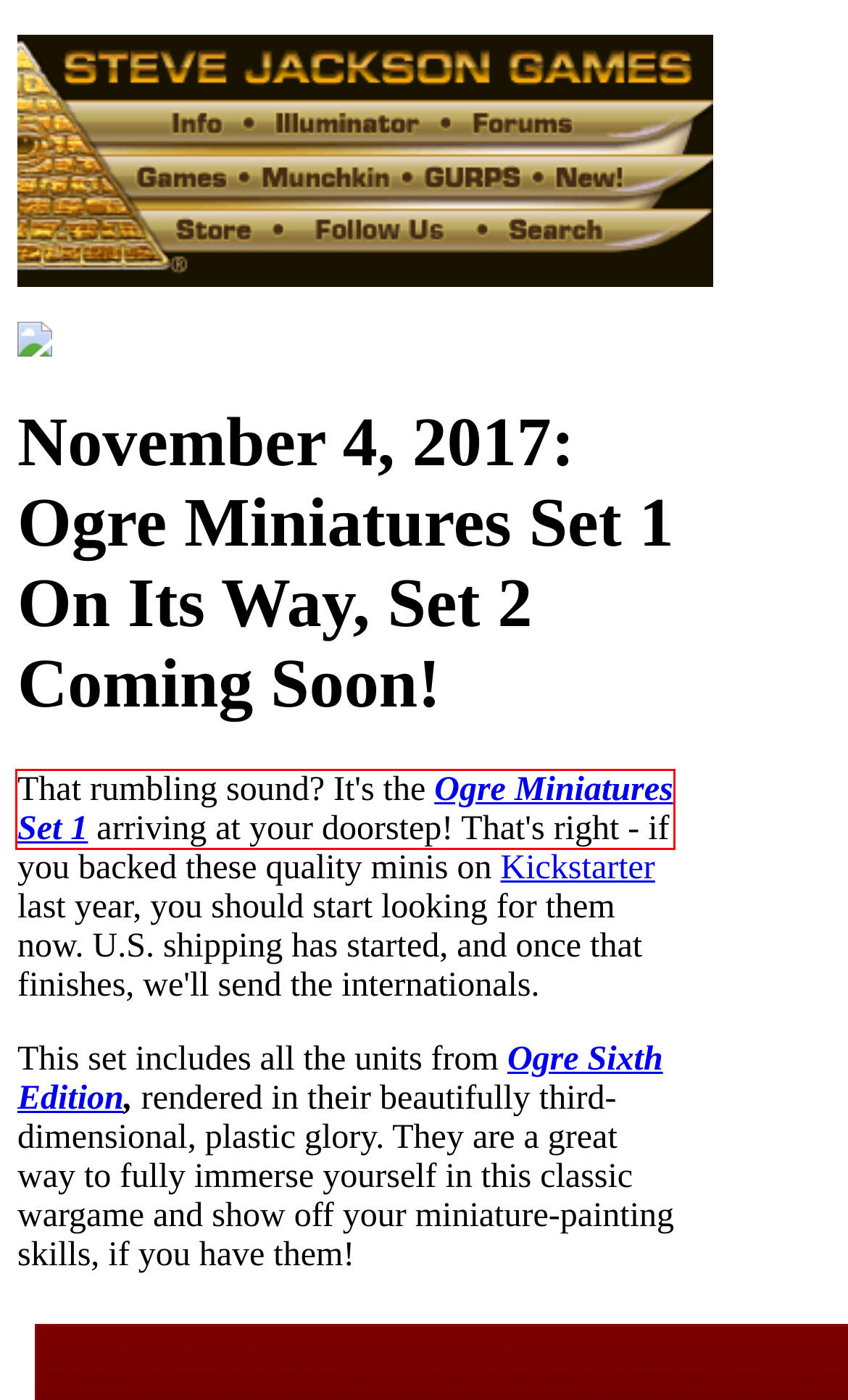You have a screenshot of a webpage with a red bounding box around an element. Choose the best matching webpage description that would appear after clicking the highlighted element. Here are the candidates:
A. Daily Illuminator - Steve Jackson Games Forums
B. Steve Jackson Store Finder
C. PAX Unplugged
D. Ogre Miniatures Set 1
E. Steve Jackson Games: Privacy Policy
F. Daily Illuminator: Announcing Ogre Miniatures Set 2
G. Steve Jackson Games: General Info
H. Ogre Sixth Edition

D